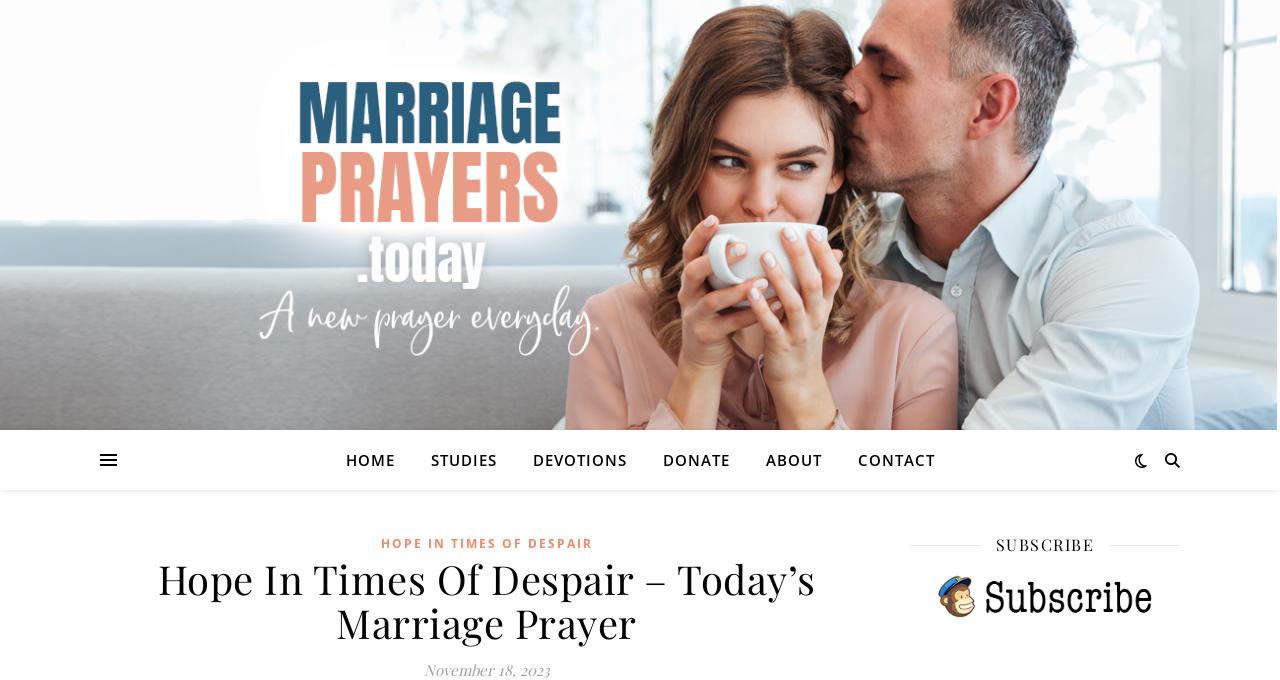Given the element description: "Home", predict the bounding box coordinates of the UI element it refers to, using four float numbers between 0 and 1, i.e., [left, top, right, bottom].

[0.27, 0.632, 0.321, 0.721]